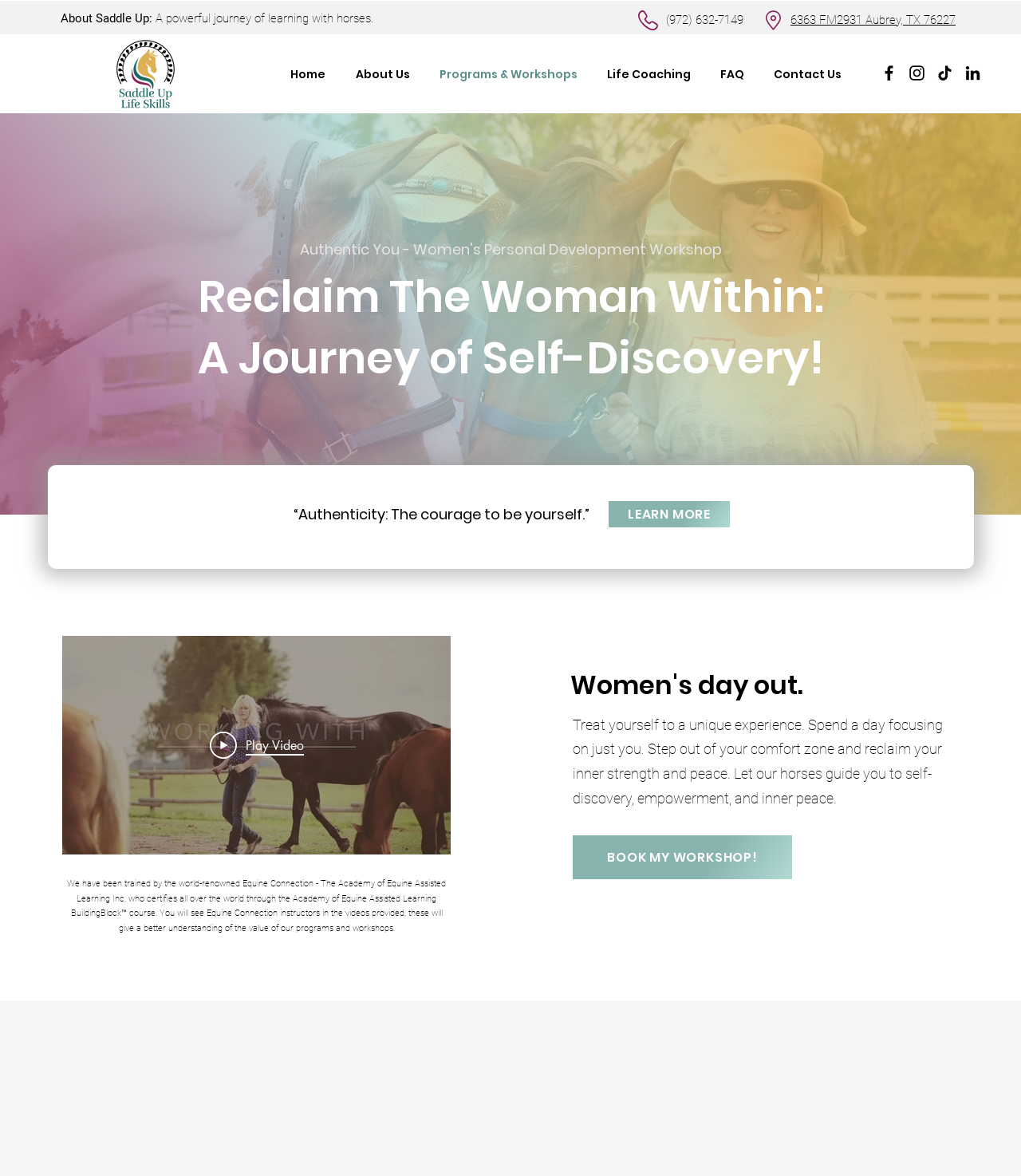Provide a thorough description of this webpage.

This webpage is about Saddle Up Life Skills, a personal development workshop for women. At the top, there is a header section with the title "Women's Personal Development Workshops | Saddle Up Life Skills | Pilot Point, Texas" and a navigation menu with links to "Home", "About Us", "Programs & Workshops", "Life Coaching", "FAQ", and "Contact Us". Below the navigation menu, there is a section with the title "About Saddle Up:" and a brief description "A powerful journey of learning with horses." 

To the right of this section, there are three links: a phone number "(972) 632-7149", an email address, and a physical address "6363 FM2931 Aubrey, TX 76227". Above these links, there is a small image of Saddle Up Life Skills Pilot Point, Texas. 

On the top-right corner, there is a social media bar with links to Saddle Up Life Skills' Facebook, Instagram, TikTok, and LinkedIn pages, each accompanied by a small icon.

Below the header section, there is a large image that spans the entire width of the page, with the title "Women's Personal Development Workshops Dallas, Texas" overlaid on it. 

The main content of the page is divided into several sections. The first section has a heading "Reclaim The Woman Within: A Journey of Self-Discovery!" and a brief description of the workshop. Below this, there is a video widget with a play button and a thumbnail image of "Personal Growth Workshops For Women!".

The next section has a heading "Women's day out." and a brief description of the workshop experience. Below this, there is a call-to-action button "BOOK MY WORKSHOP!".

Further down, there are two sections with links to more information about the workshops. The first section has a quote "“Authenticity: The courage to be yourself.”" and a link to "LEARN MORE". The second section has a heading "Be True. Be Authentic. Be You." and a brief description of the "Authentic You Women's Personal Development Workshop".

At the bottom of the page, there are two regions: "Authentic You Women's Personal Development Workshop" and "Personal Growth For Women Info", each with a brief description of the workshop.